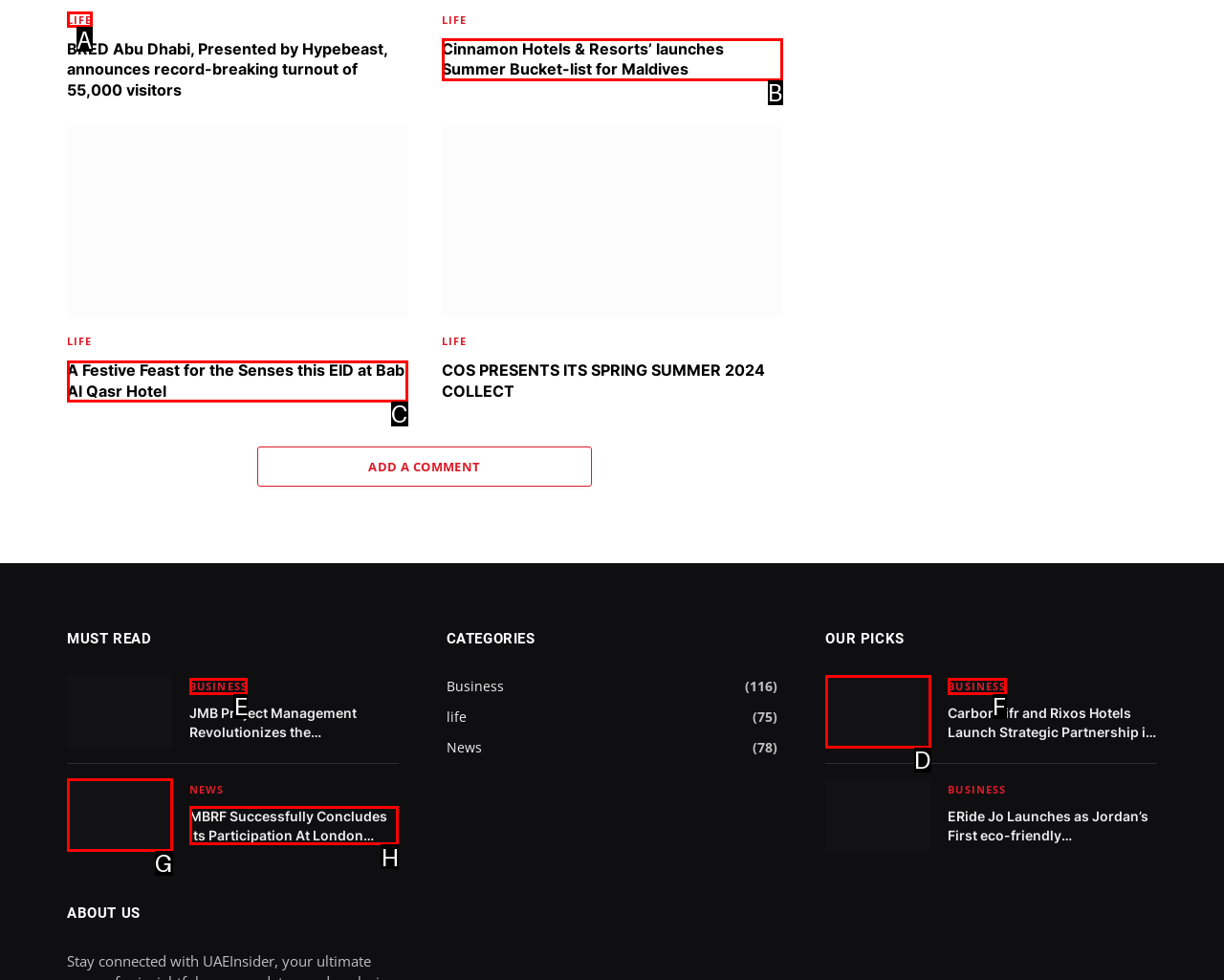Point out which HTML element you should click to fulfill the task: Click on 'LIFE' to view life-related news.
Provide the option's letter from the given choices.

A